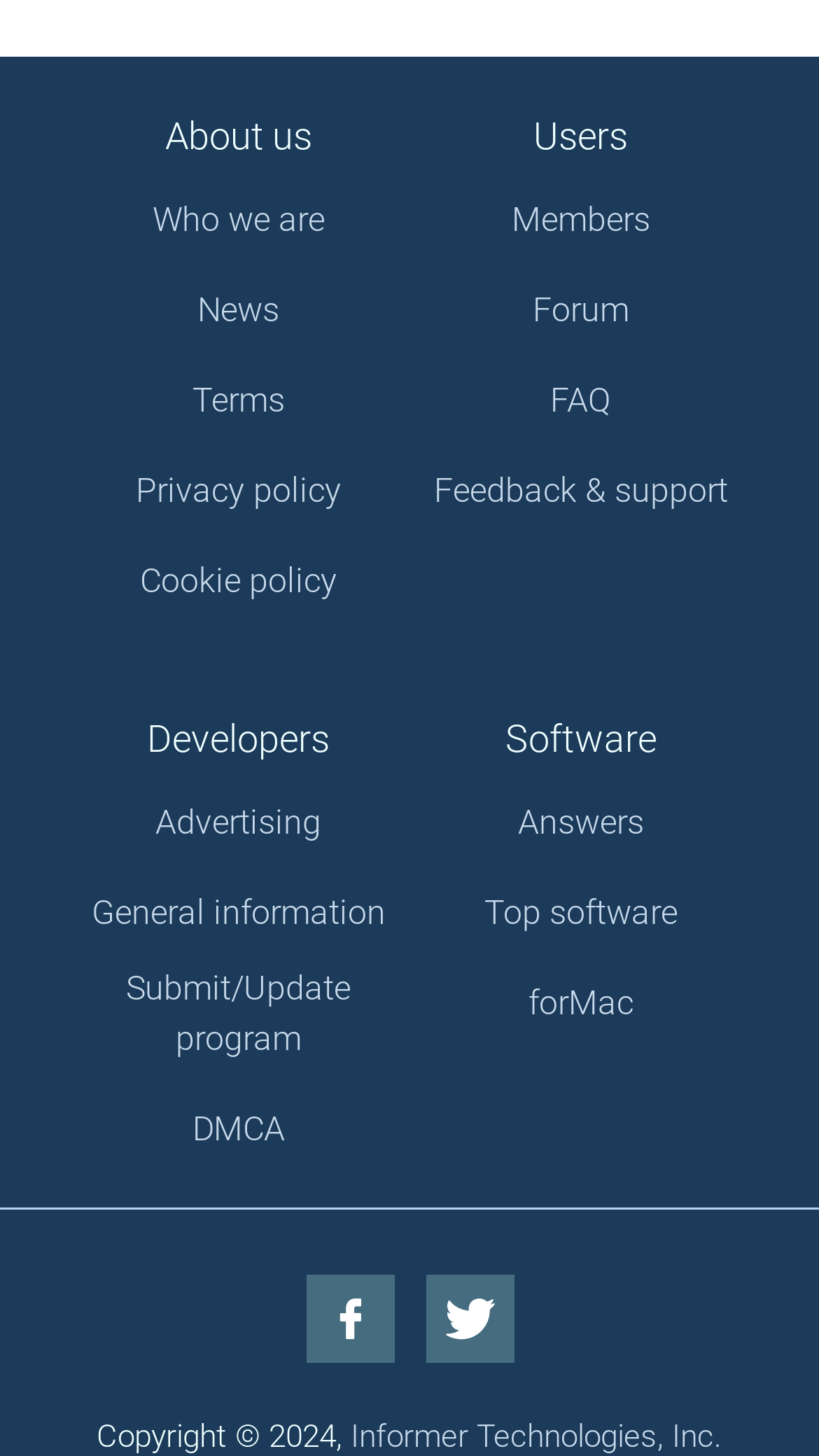Please identify the bounding box coordinates of the element that needs to be clicked to perform the following instruction: "Follow on Twitter".

[0.519, 0.876, 0.627, 0.936]